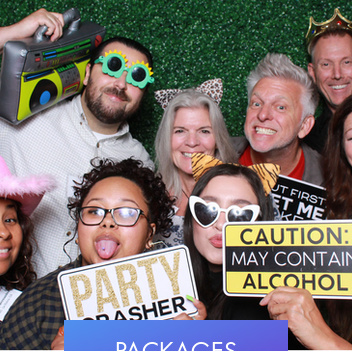Describe all the elements visible in the image meticulously.

The image features a lively group of people enjoying a social photo booth experience, showcasing their fun personalities through vibrant props and playful expressions. In the backdrop, a lush green wall creates a festive atmosphere, enhancing the sense of celebration. The participants are adorned with quirky accessories like oversized sunglasses, festive hats, and signs with humorous messages such as "PARTY CRASHER" and "CAUTION: MAY CONTAIN ALCOHOL." This snapshot captures the essence of joy and camaraderie at events, highlighting the entertaining experiences offered by Lux Booth's photo booths. At the foreground, a banner reading "PACKAGES" hints at the various offerings available to enhance event festivities.